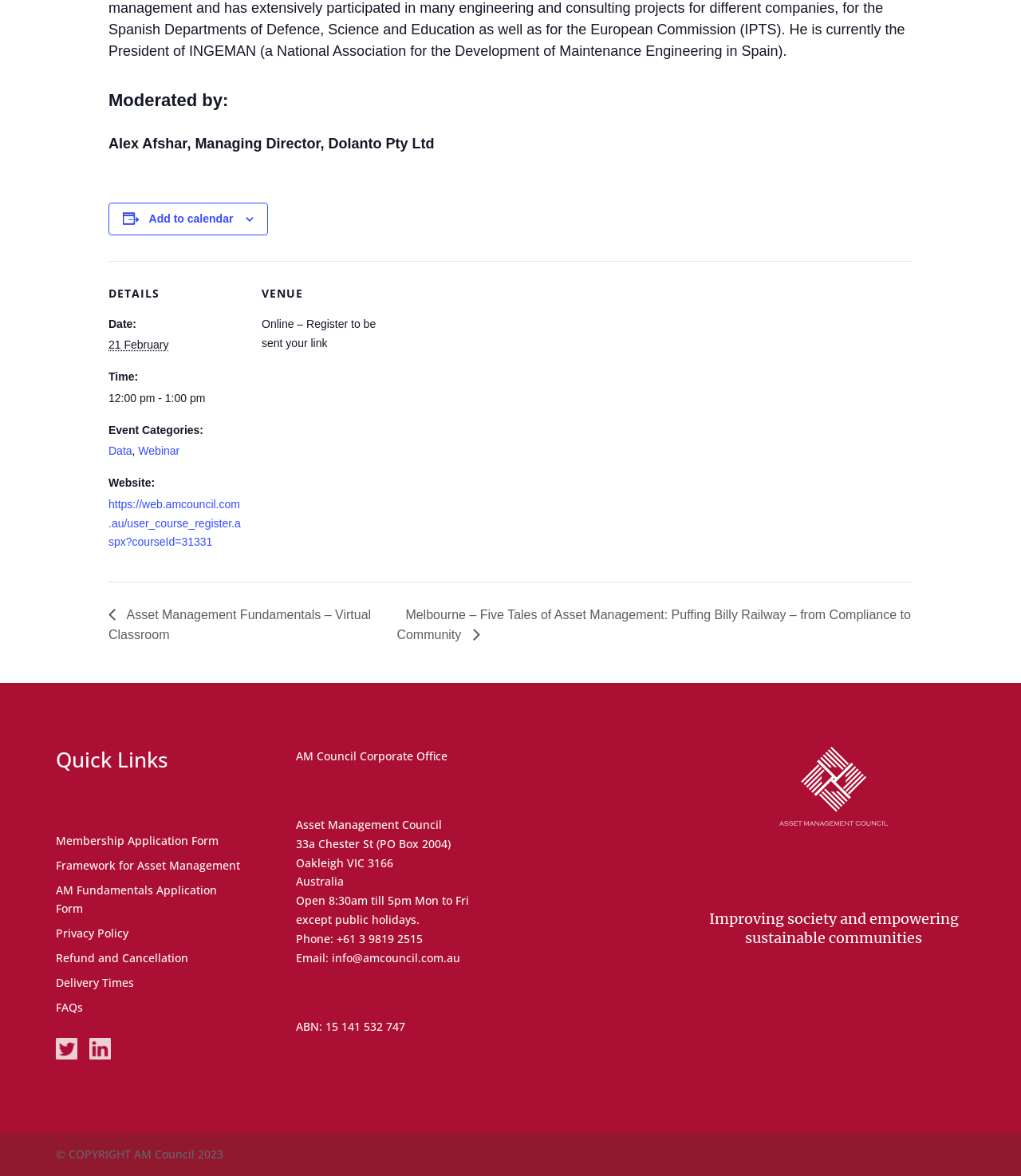Could you locate the bounding box coordinates for the section that should be clicked to accomplish this task: "Add to calendar".

[0.146, 0.18, 0.228, 0.191]